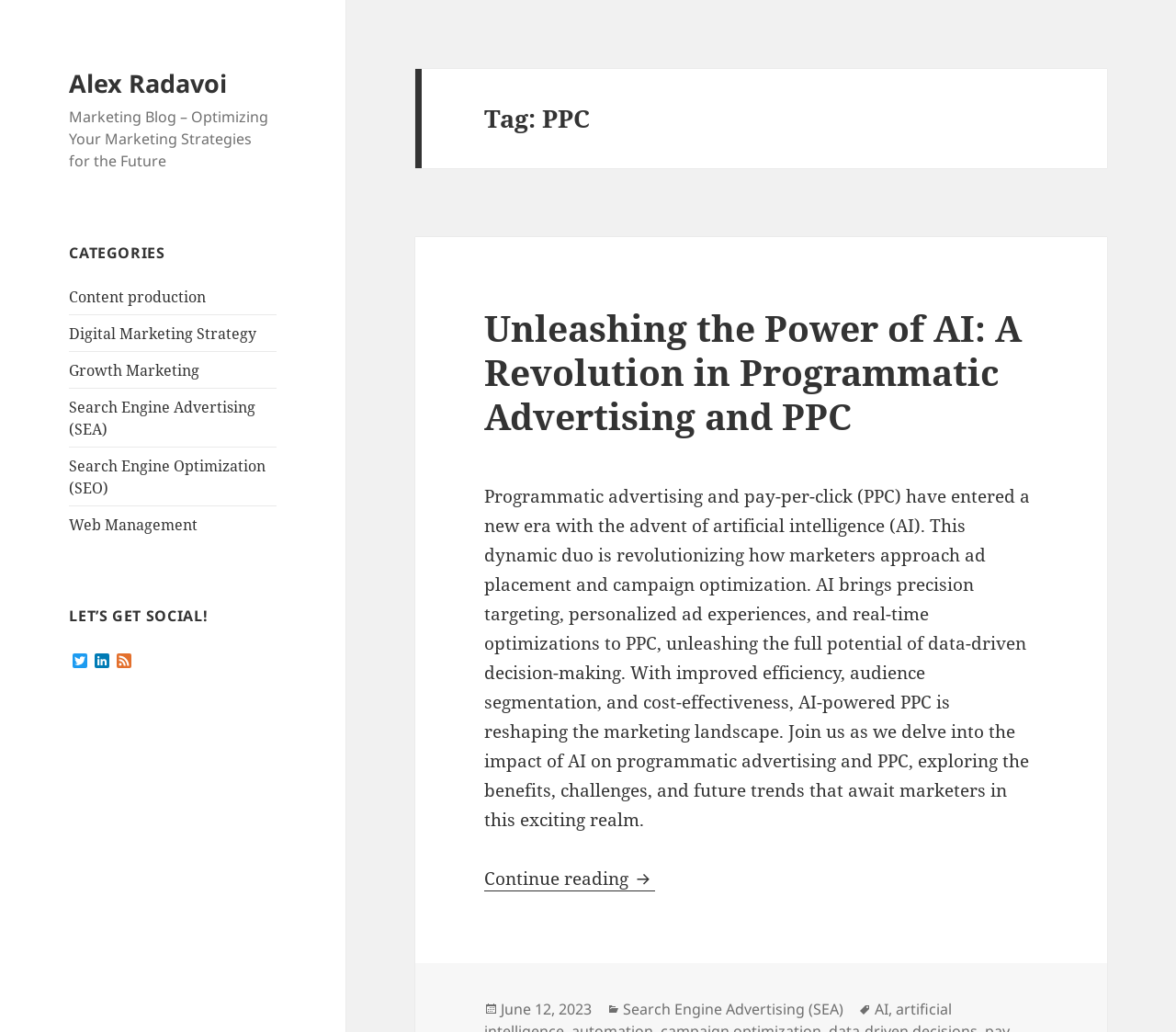When was the latest blog post published?
Please respond to the question with a detailed and well-explained answer.

The publication date of the latest blog post can be found at the bottom of the post, where it says 'June 12, 2023'. This indicates that the post was published on this date.